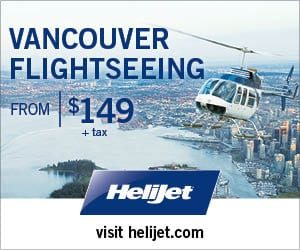Using the information in the image, give a detailed answer to the following question: What is the starting price for the experience?

The text prominently displays the starting price of the experience, which is '$149 + tax', making it easily visible to potential customers.